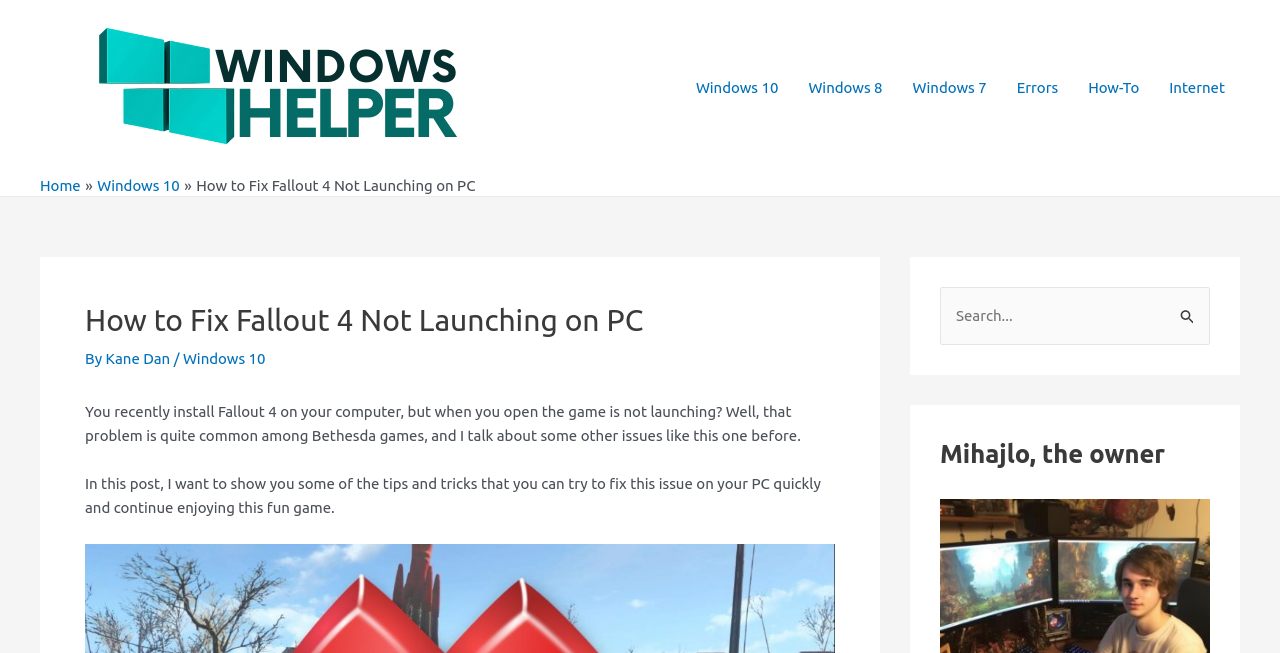Refer to the image and provide a thorough answer to this question:
What is the function of the search box?

The search box is located in the complementary section of the webpage, and it allows users to search for specific content within the website by typing in keywords and submitting the search query.